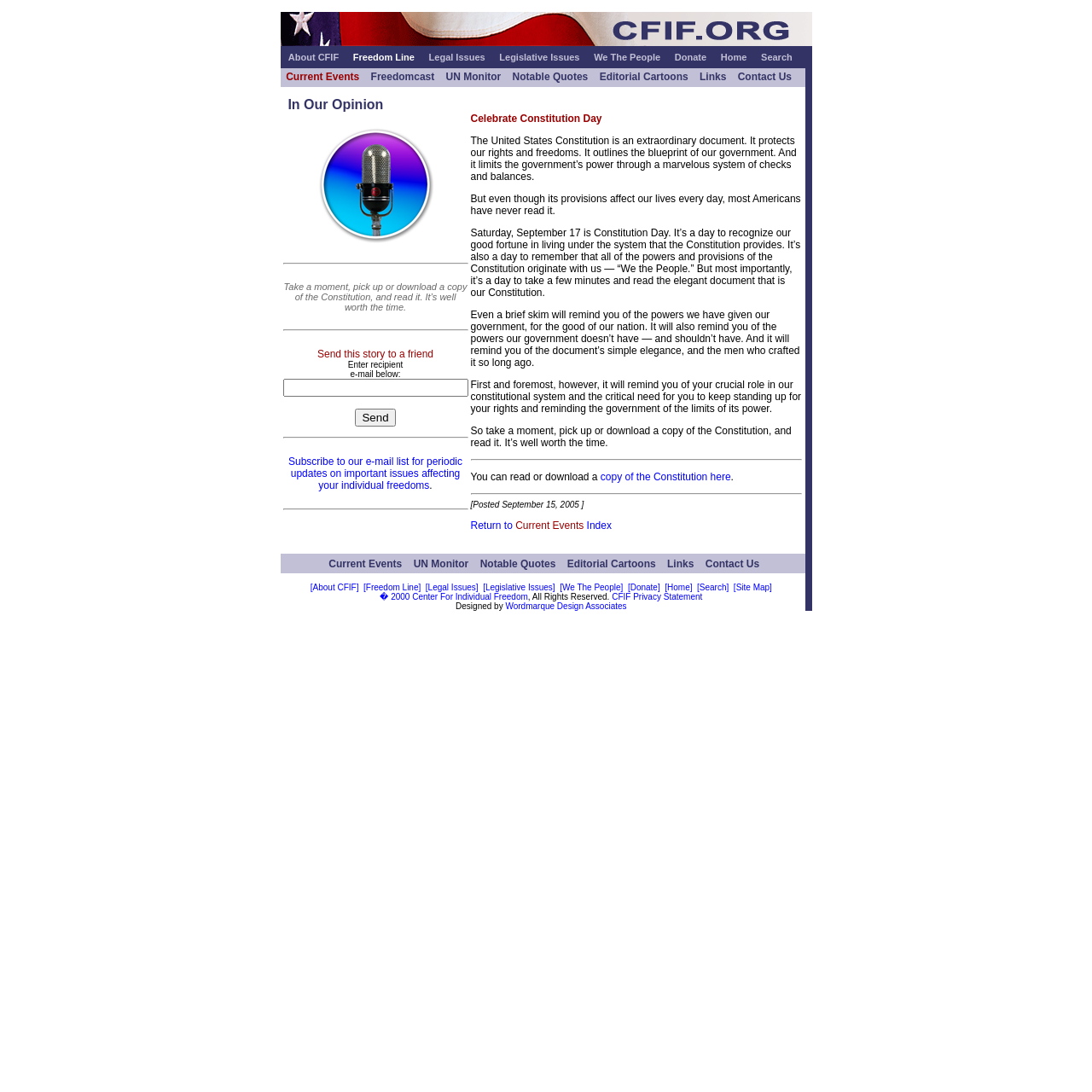Reply to the question with a single word or phrase:
What is the significance of September 17?

It's Constitution Day